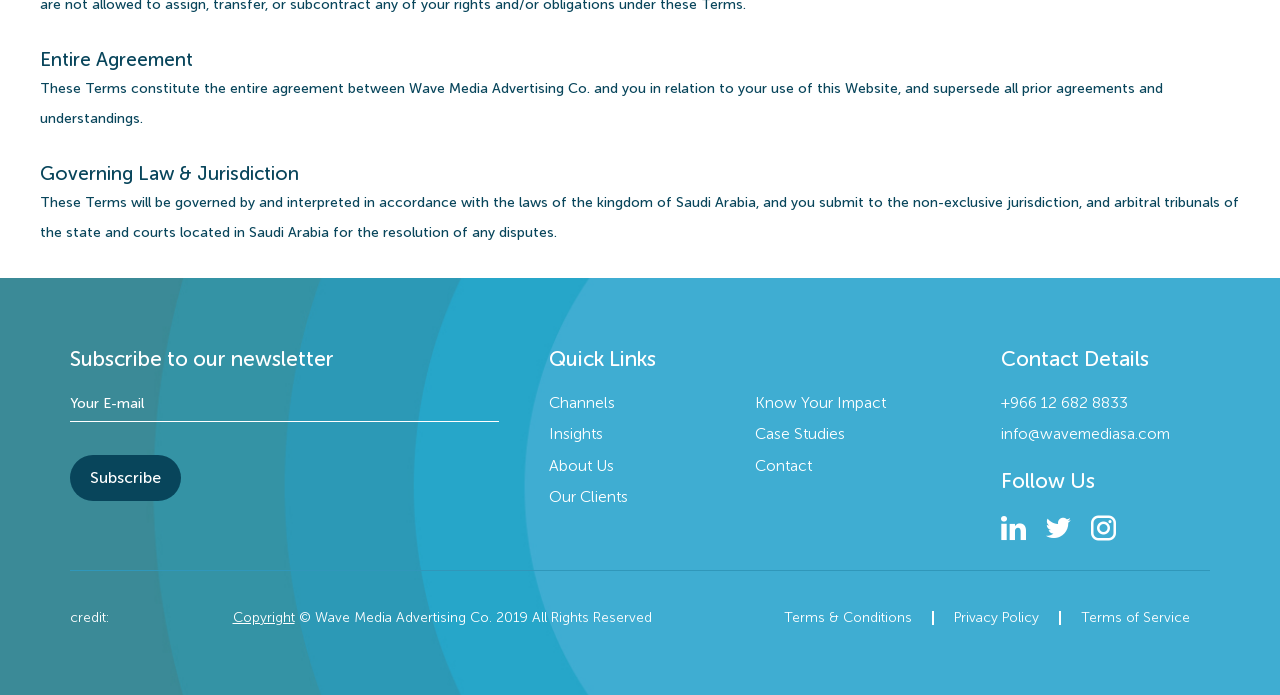What is the copyright year?
Answer the question with as much detail as you can, using the image as a reference.

The copyright year is mentioned in the footer section of the webpage, and it is stated as '© Wave Media Advertising Co. 2019 All Rights Reserved'.